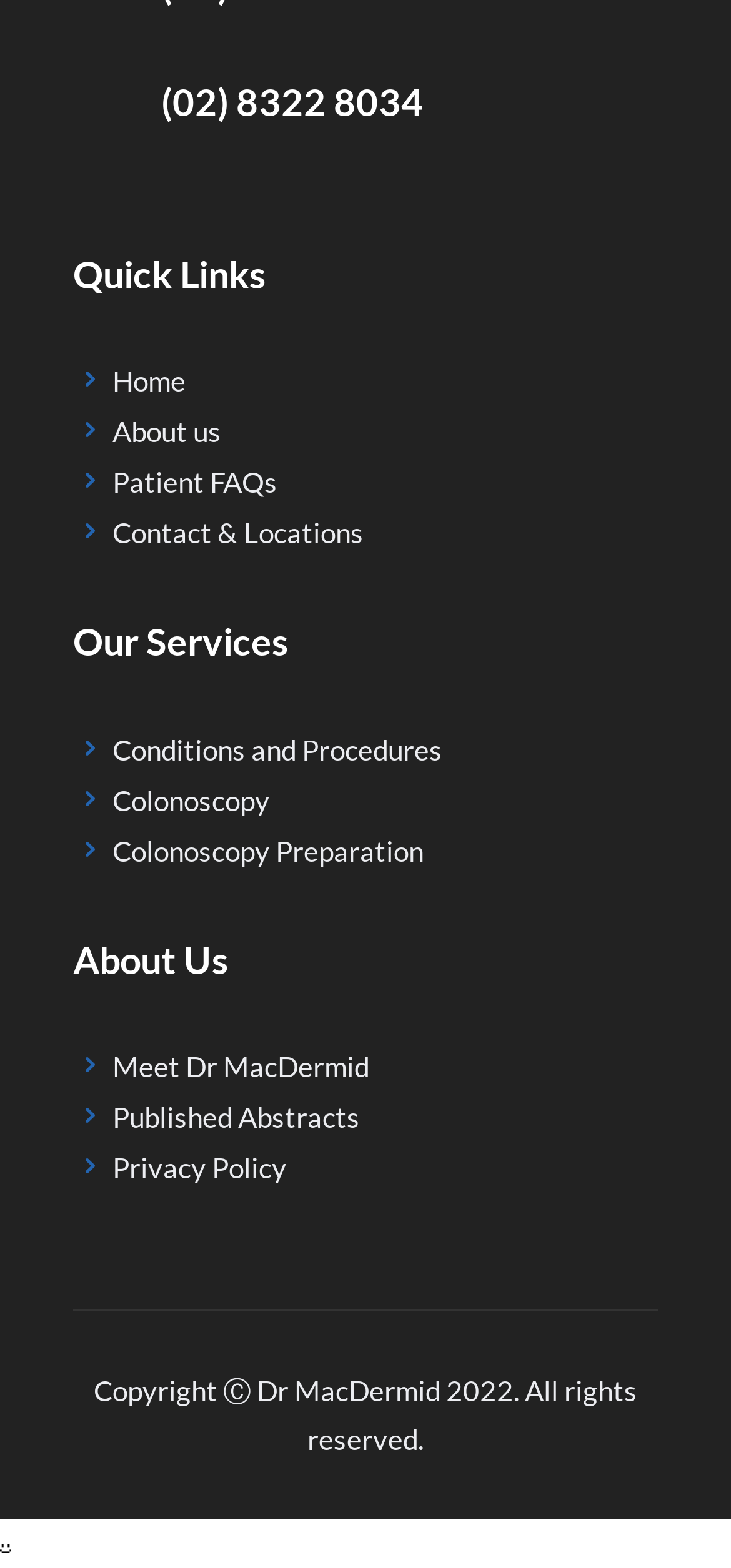Identify the bounding box coordinates for the region of the element that should be clicked to carry out the instruction: "Learn about Colonoscopy". The bounding box coordinates should be four float numbers between 0 and 1, i.e., [left, top, right, bottom].

[0.154, 0.499, 0.369, 0.521]